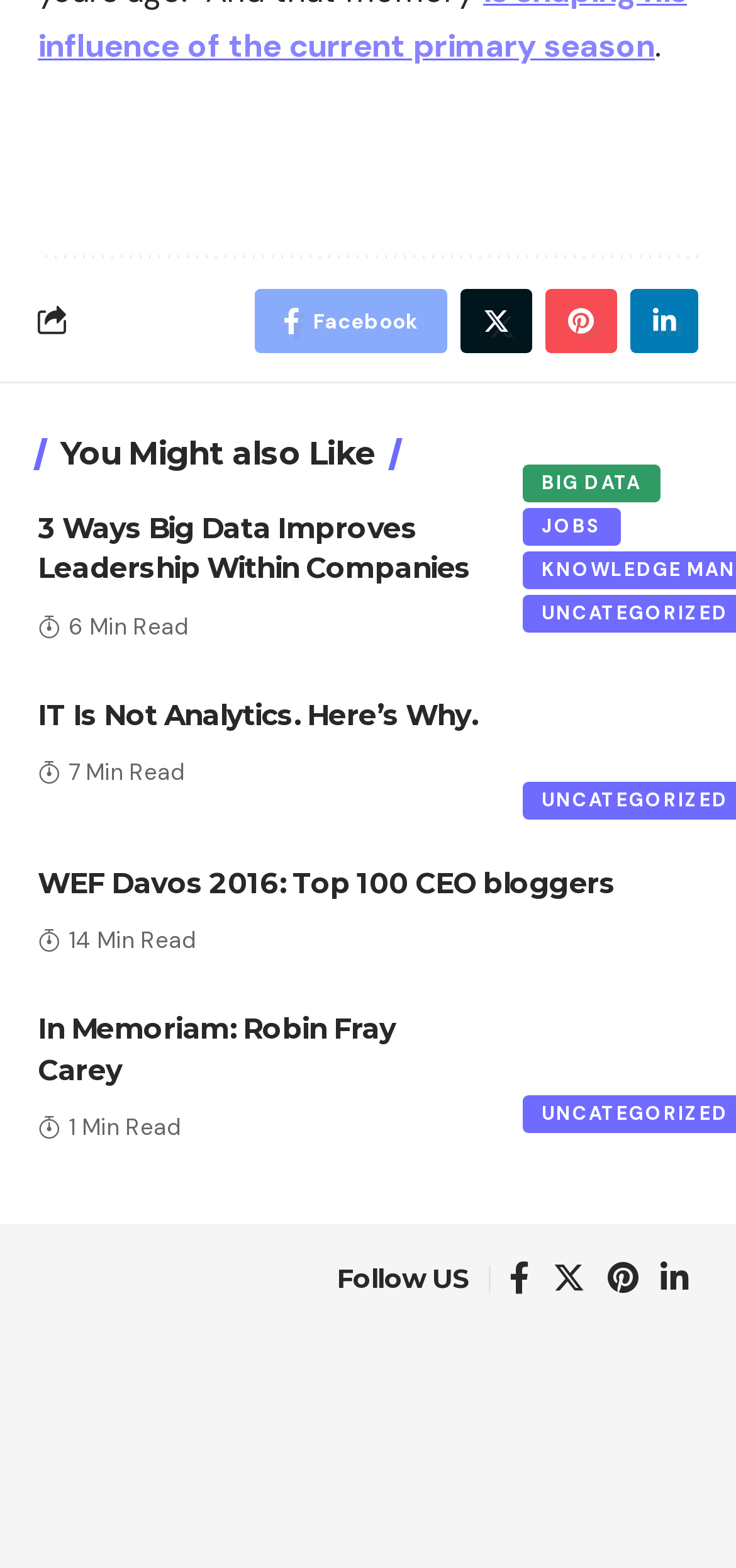Identify the bounding box coordinates of the clickable region necessary to fulfill the following instruction: "Follow US on LinkedIn". The bounding box coordinates should be four float numbers between 0 and 1, i.e., [left, top, right, bottom].

[0.885, 0.798, 0.949, 0.833]